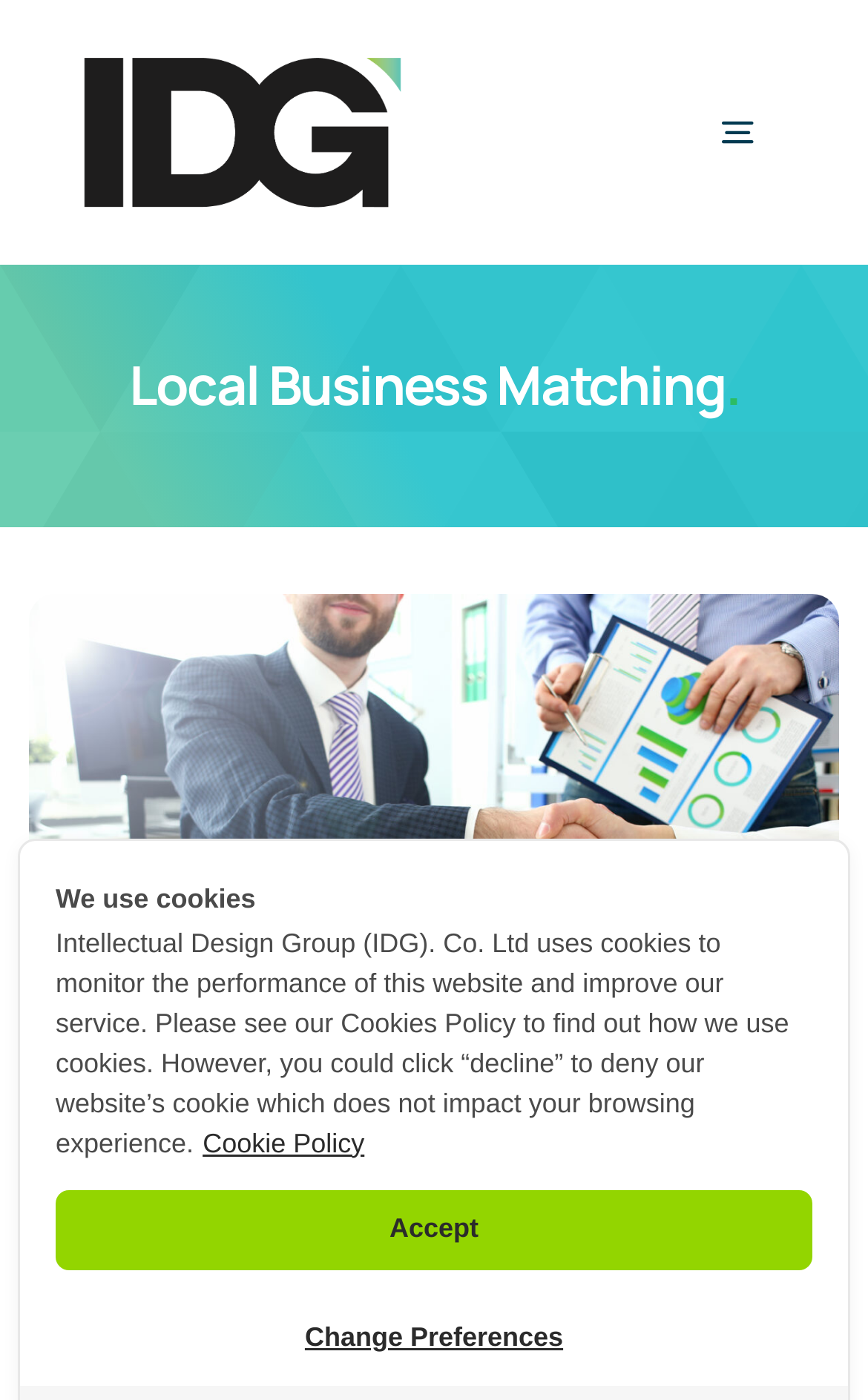Determine the bounding box coordinates of the target area to click to execute the following instruction: "Go to the Home page."

[0.0, 0.127, 1.0, 0.242]